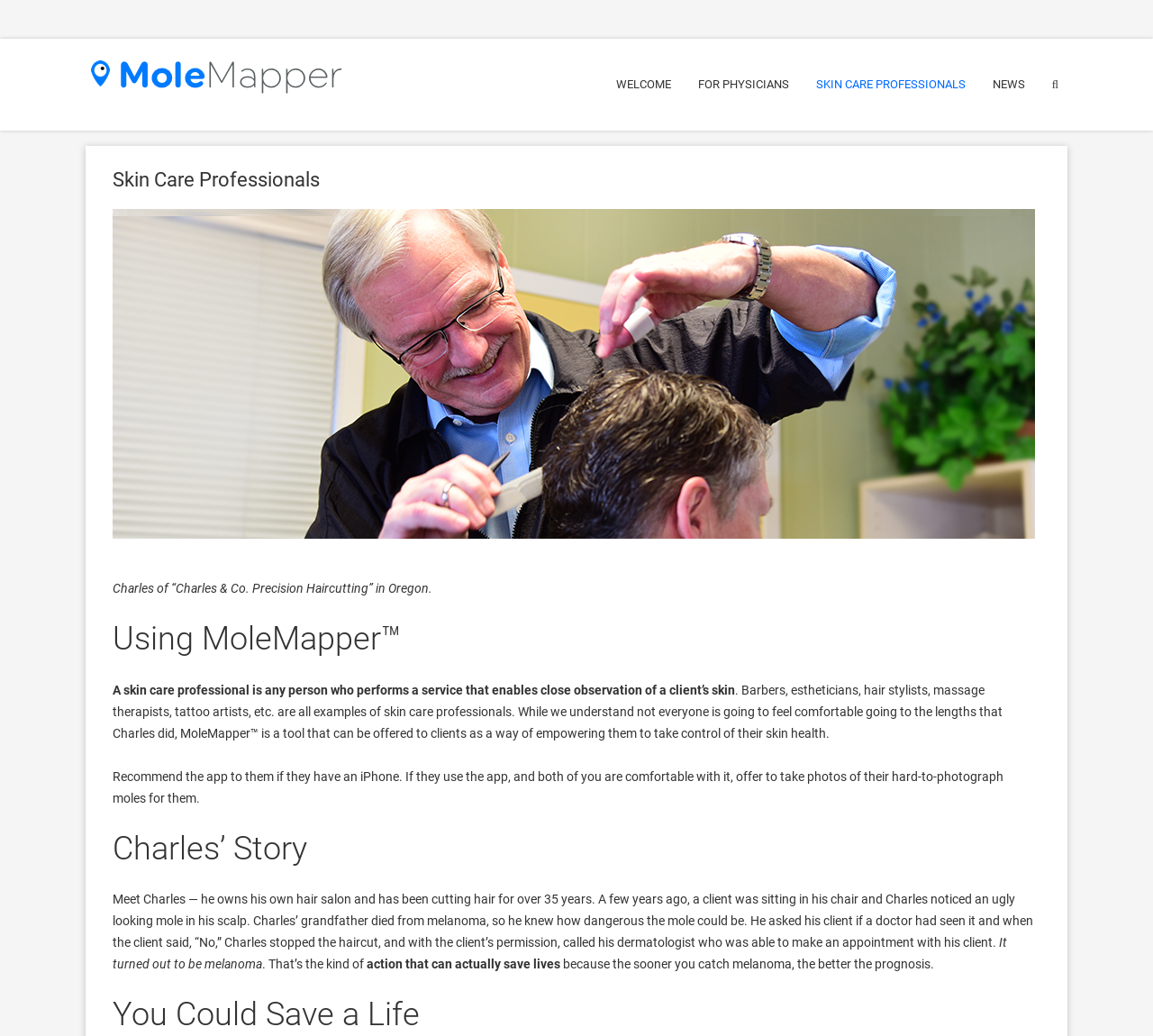Extract the primary header of the webpage and generate its text.

Skin Care Professionals